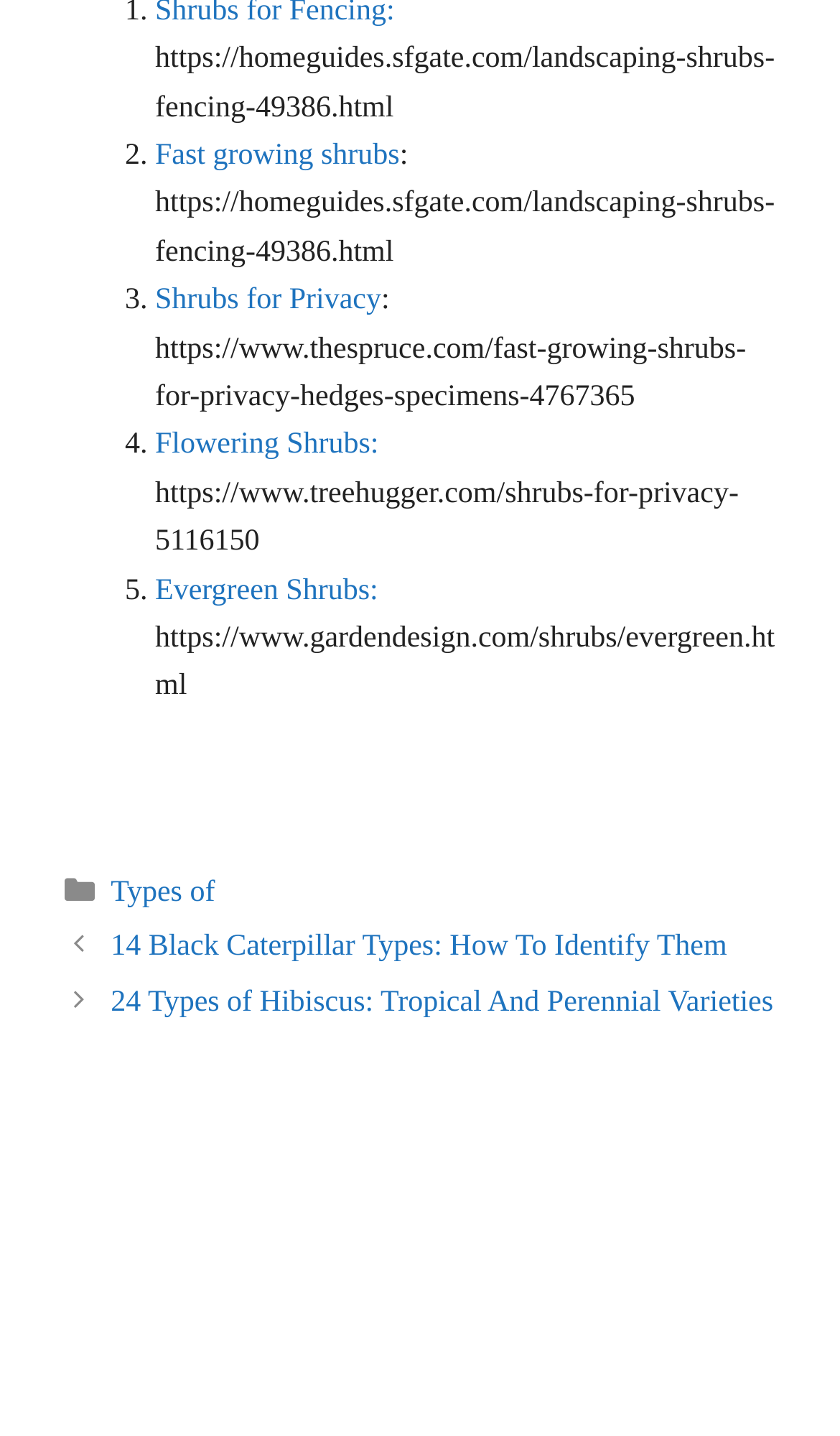Using the element description provided, determine the bounding box coordinates in the format (top-left x, top-left y, bottom-right x, bottom-right y). Ensure that all values are floating point numbers between 0 and 1. Element description: Types of

[0.132, 0.611, 0.256, 0.634]